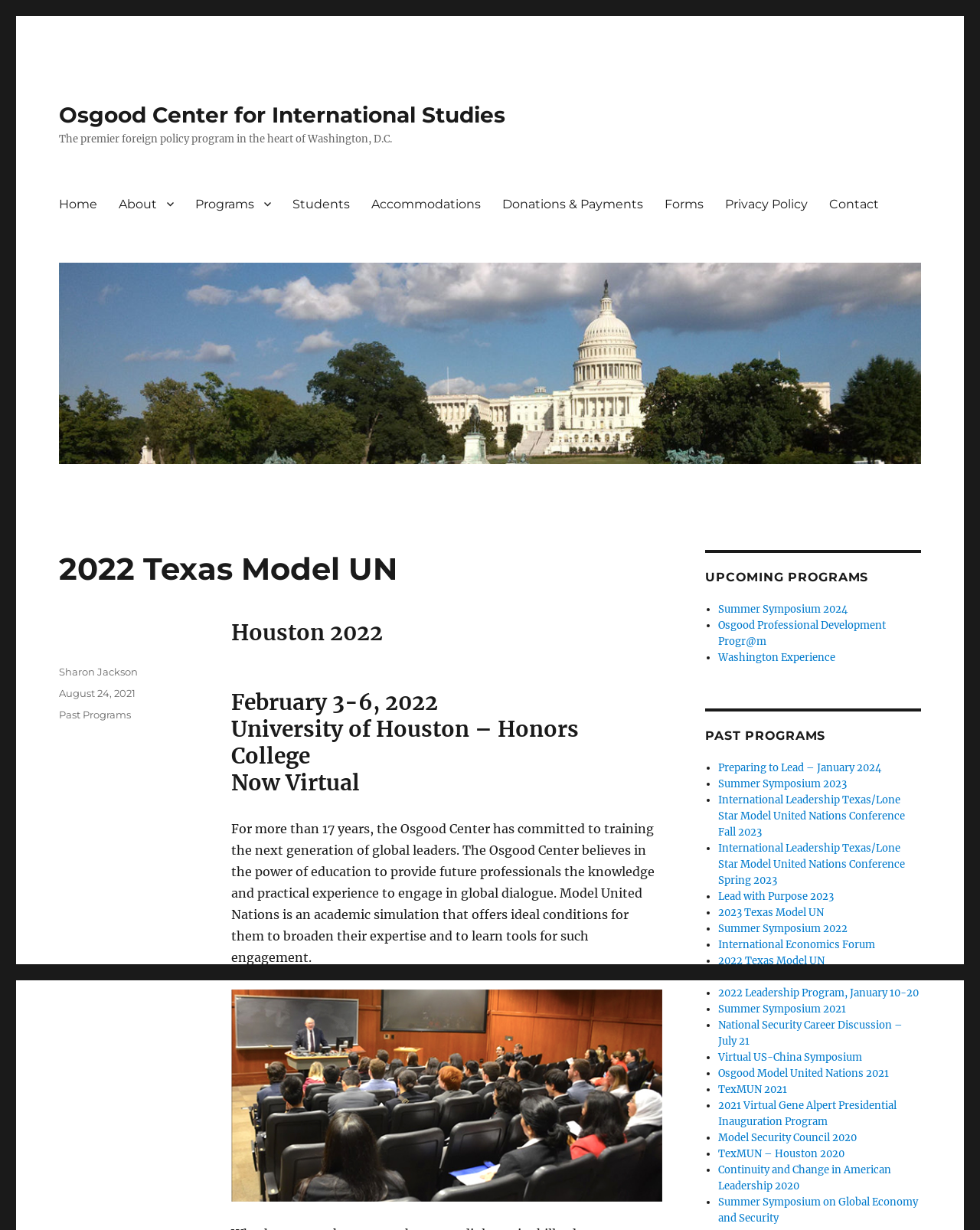Could you provide the bounding box coordinates for the portion of the screen to click to complete this instruction: "Read the 'About' page"?

[0.11, 0.153, 0.188, 0.179]